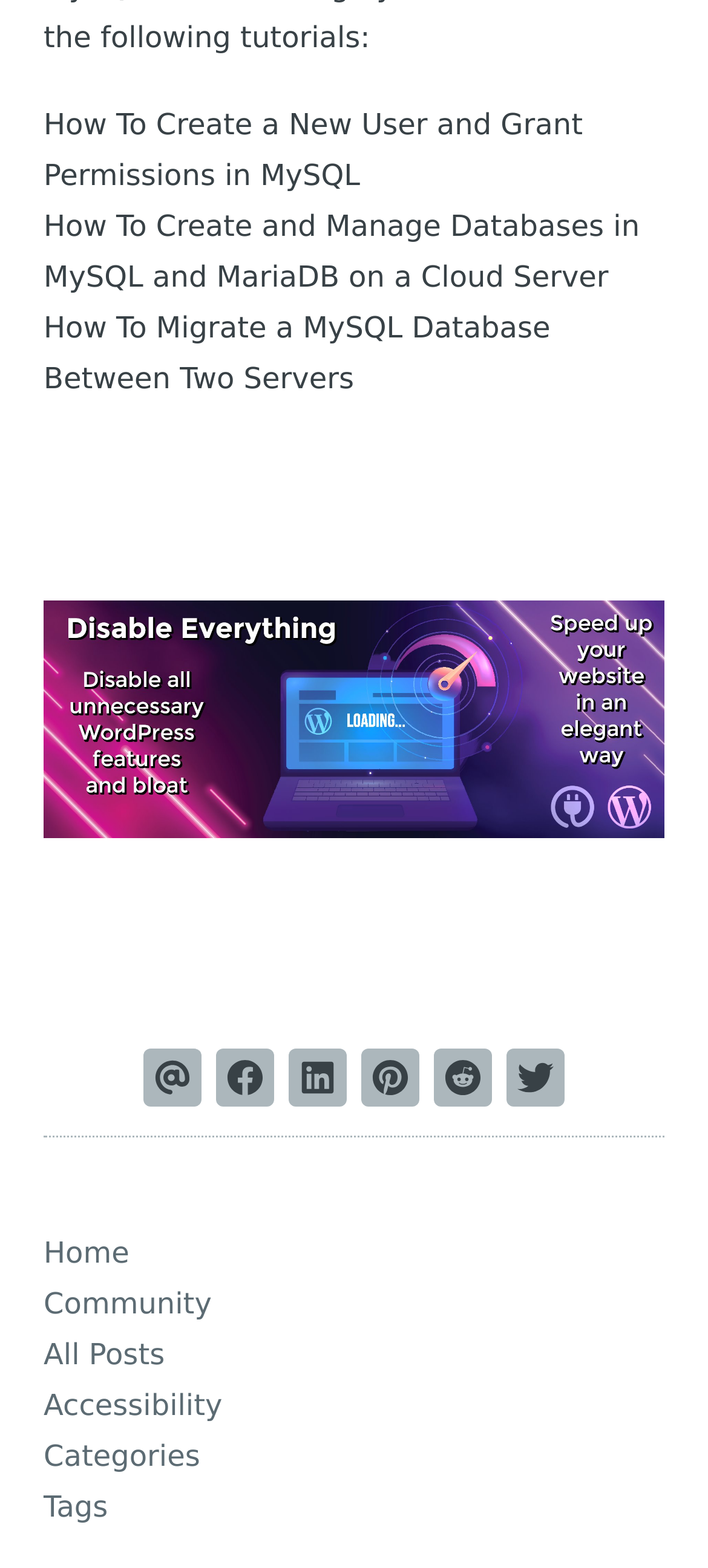Identify the bounding box for the UI element described as: "Community". Ensure the coordinates are four float numbers between 0 and 1, formatted as [left, top, right, bottom].

[0.062, 0.818, 0.299, 0.846]